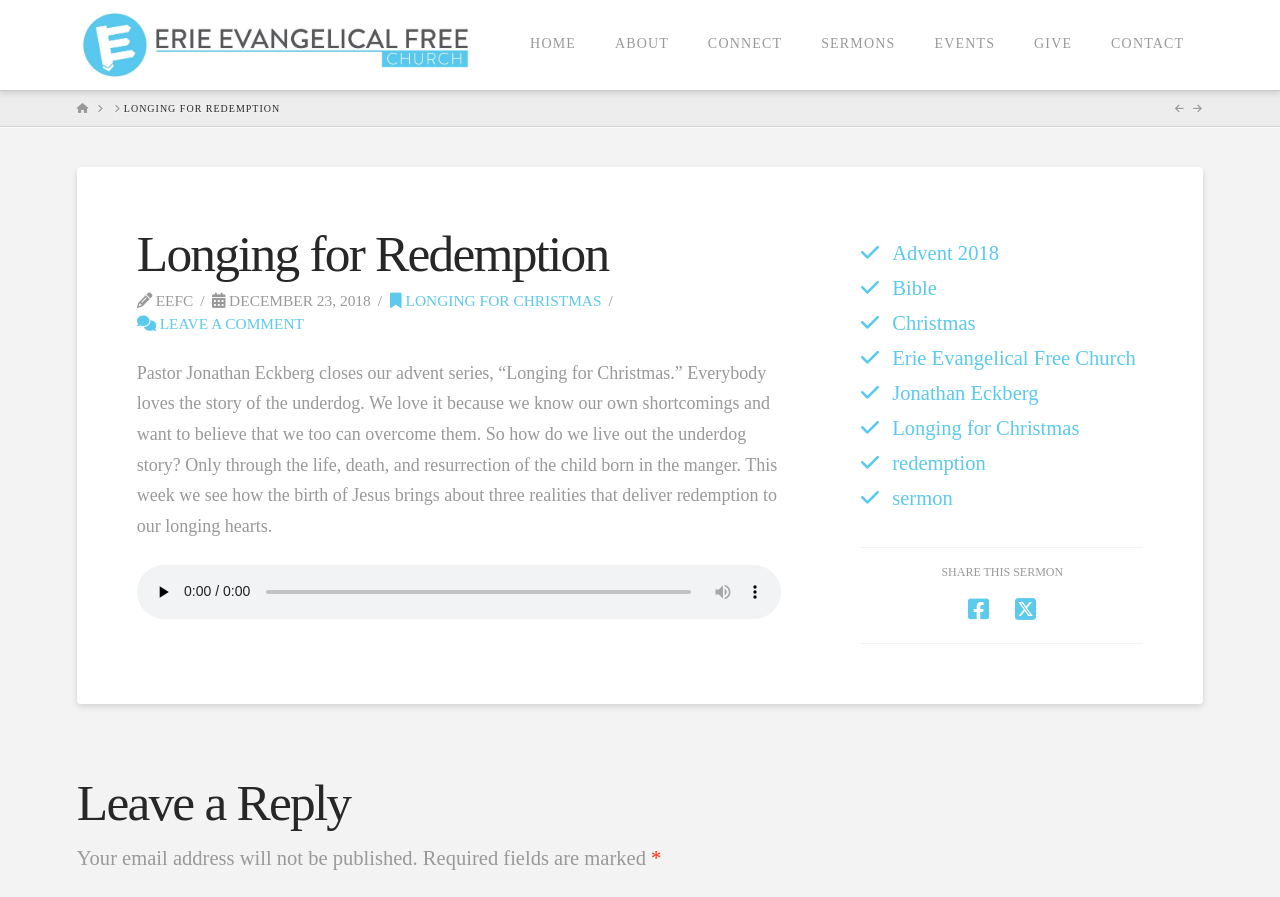Specify the bounding box coordinates of the element's region that should be clicked to achieve the following instruction: "View the EVENTS page". The bounding box coordinates consist of four float numbers between 0 and 1, in the format [left, top, right, bottom].

[0.714, 0.0, 0.792, 0.1]